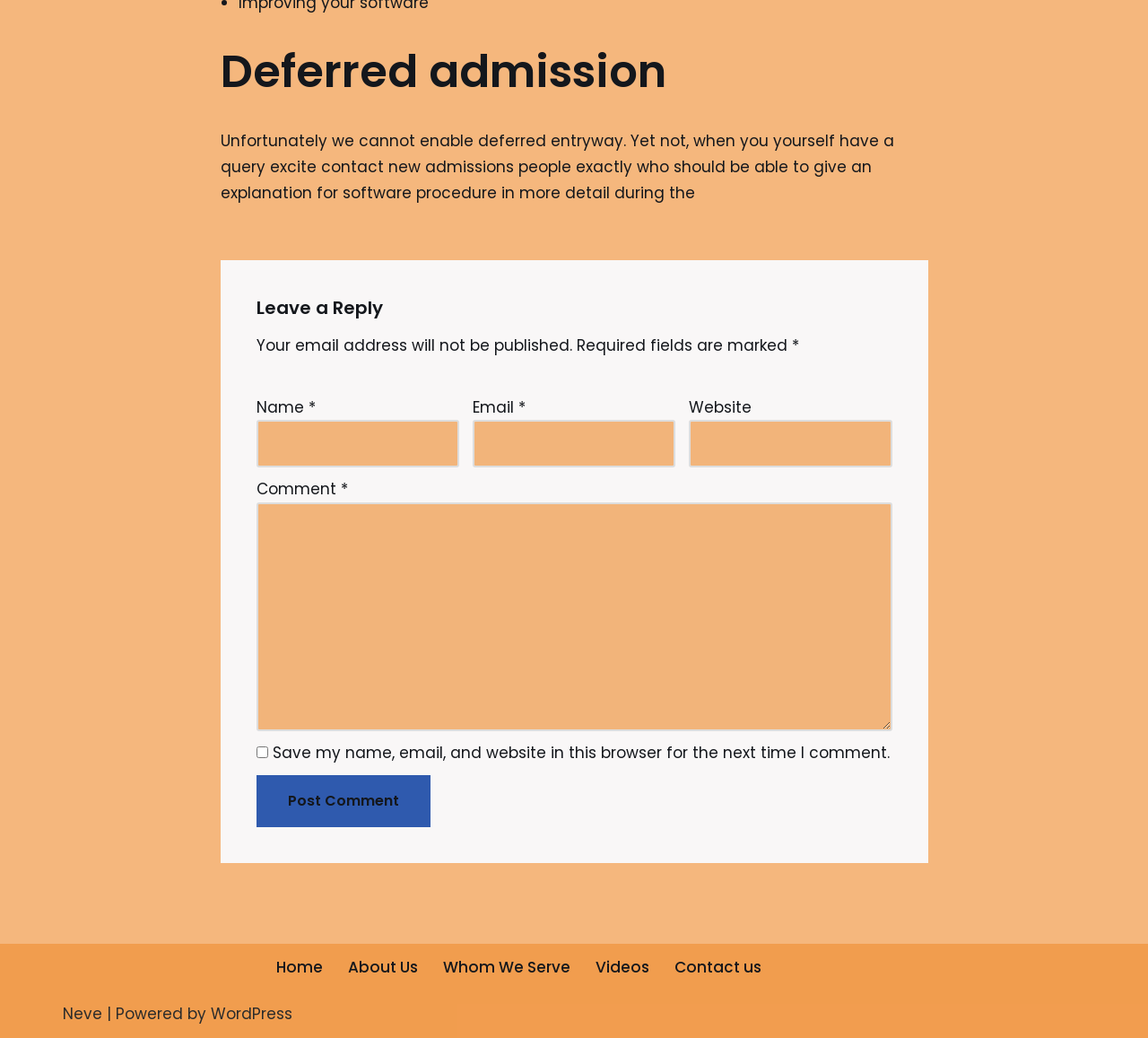Utilize the information from the image to answer the question in detail:
What is required to leave a reply?

The webpage has a section 'Leave a Reply' with input fields for Name, Email, and Comment, and all of them are marked as required fields, indicating that they need to be filled in to leave a reply.